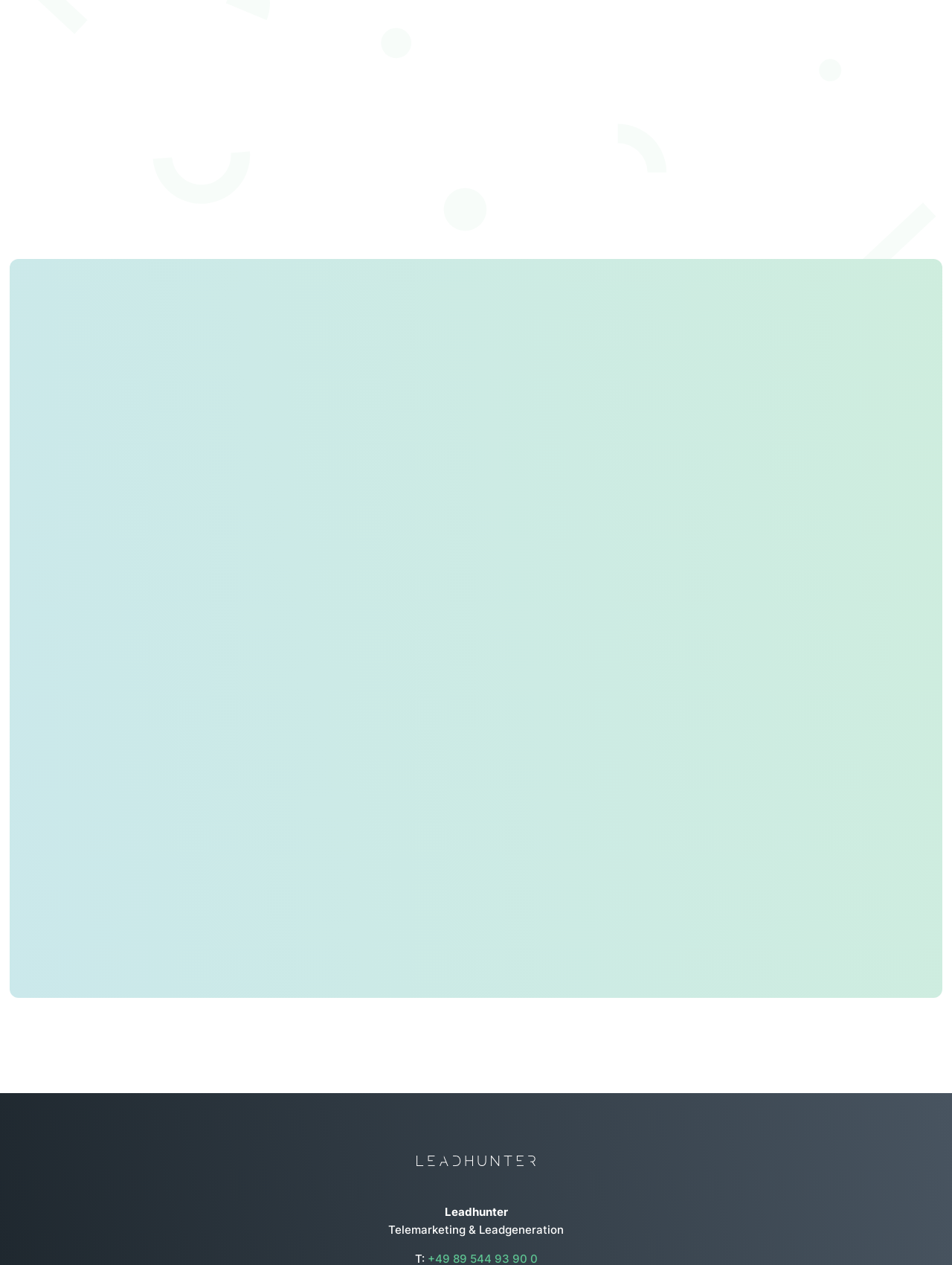How many textboxes are there for contact information?
Analyze the image and deliver a detailed answer to the question.

There are six textboxes for contact information, which are required to be filled in, except for one. They are located below the 'GET IN TOUCH WITH LEADHUNTER' heading.